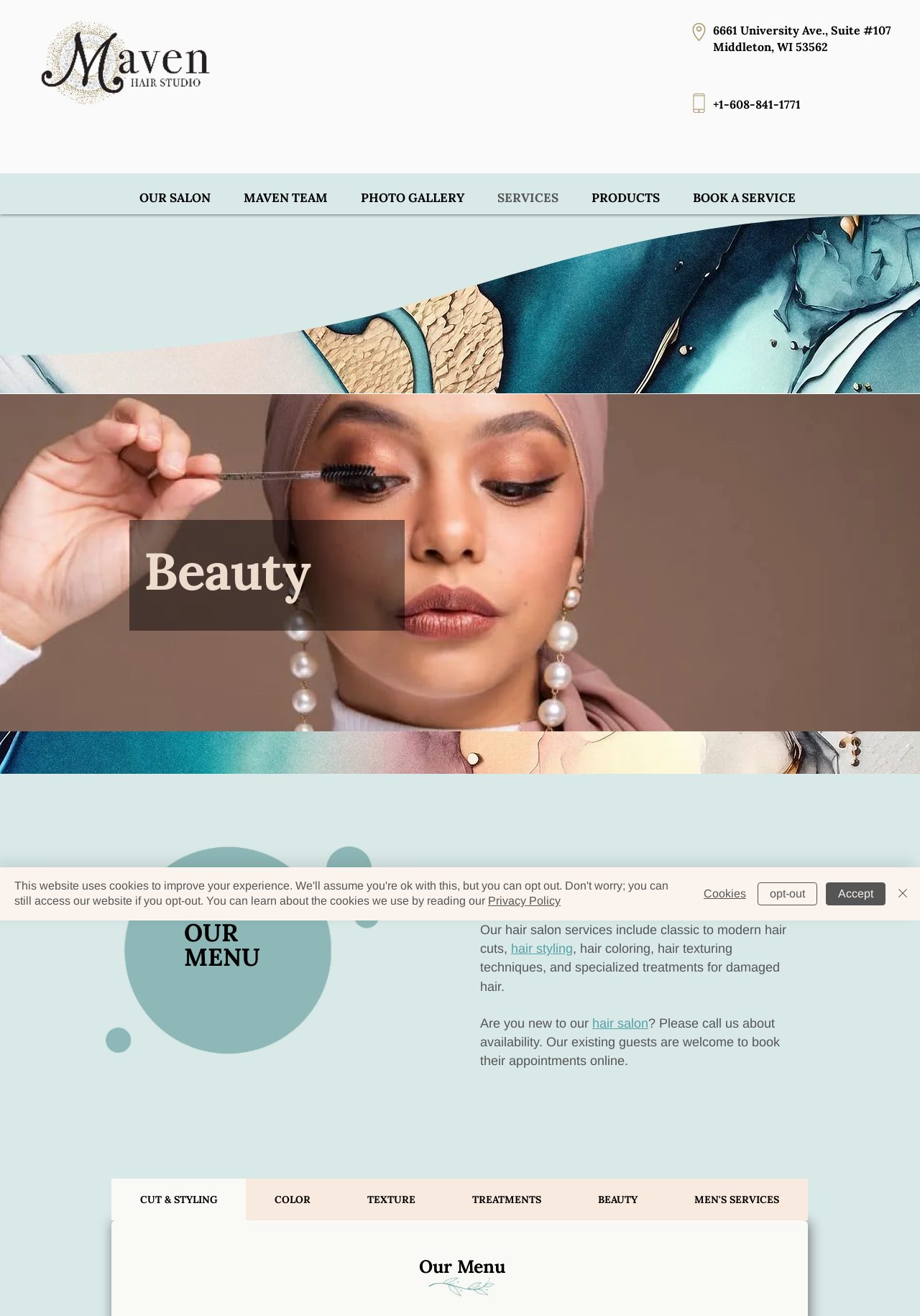What services does Maven Hair Studio offer?
Using the visual information from the image, give a one-word or short-phrase answer.

Hair cuts, hair color, hair texturing, hair treatments